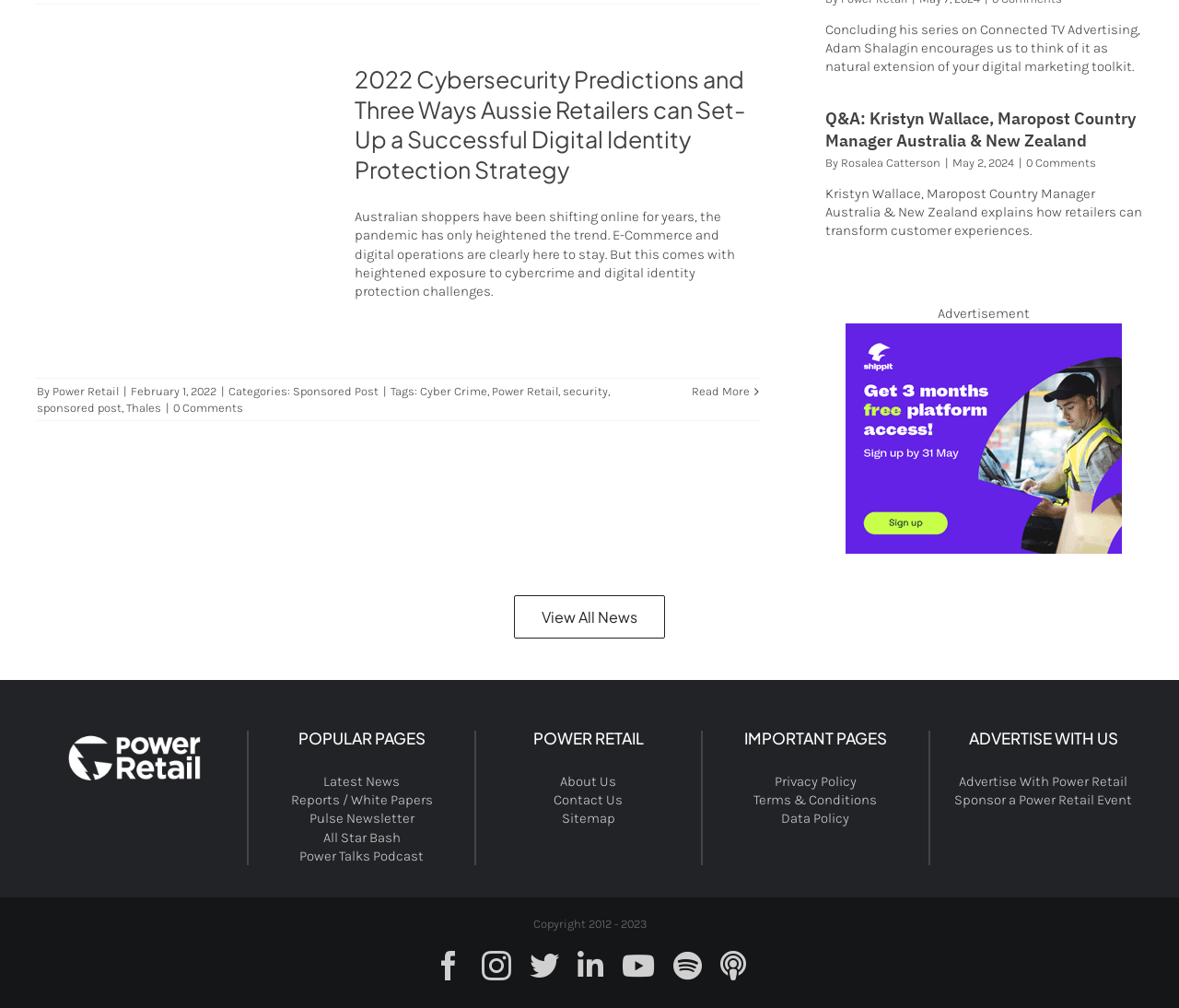How many comments are there on the Q&A article?
Please give a detailed and elaborate explanation in response to the question.

The webpage indicates that there are 0 comments on the Q&A article with Kristyn Wallace.